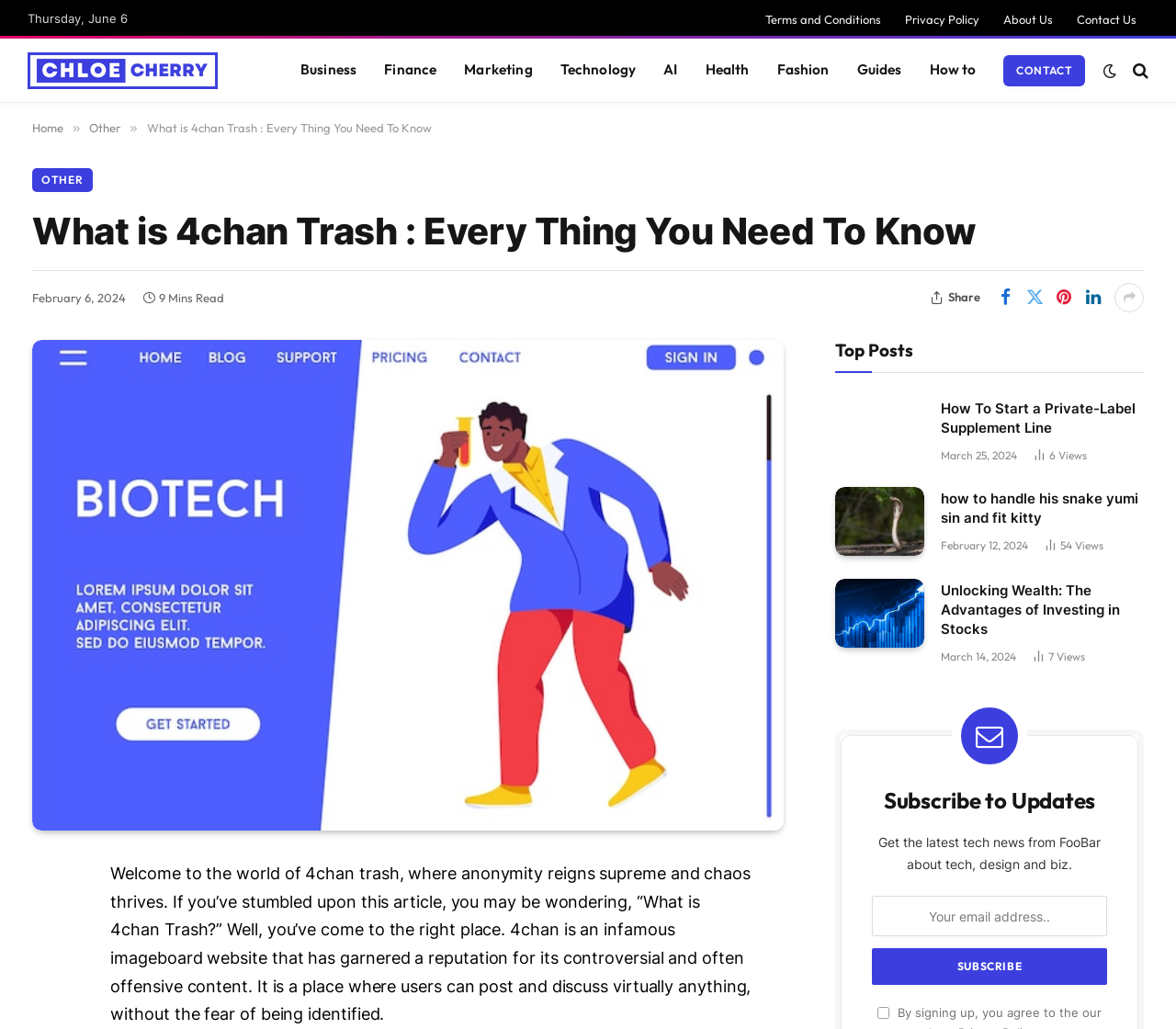What is the purpose of the checkbox at the bottom of the page?
Please answer the question as detailed as possible.

The checkbox at the bottom of the page is accompanied by a text that says 'By signing up, you agree to the our terms and our Privacy Policy agreement.' This indicates that the purpose of the checkbox is to agree to the terms and privacy policy when signing up for updates.